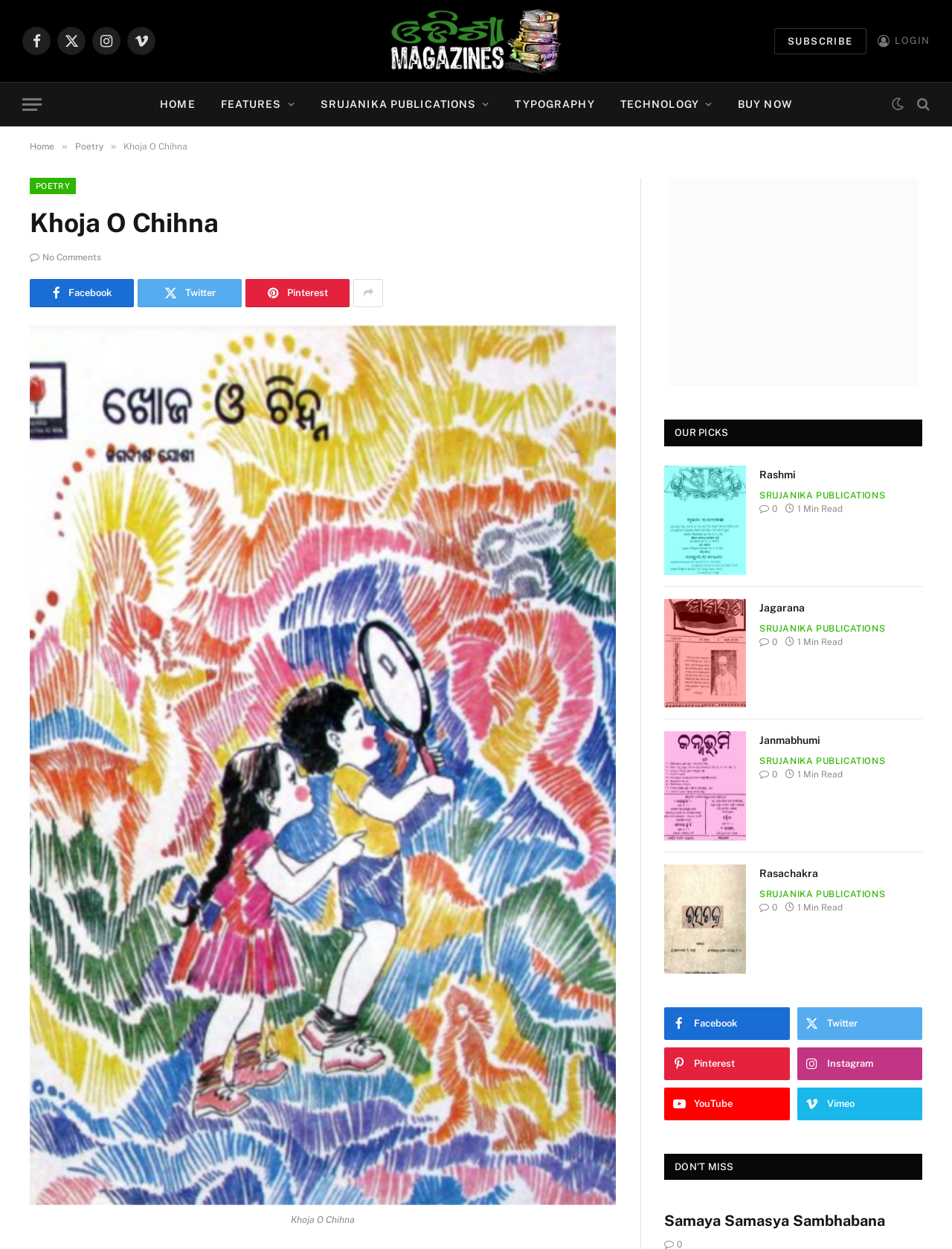Highlight the bounding box coordinates of the region I should click on to meet the following instruction: "Click on the 'Facebook' social media link".

[0.031, 0.223, 0.141, 0.246]